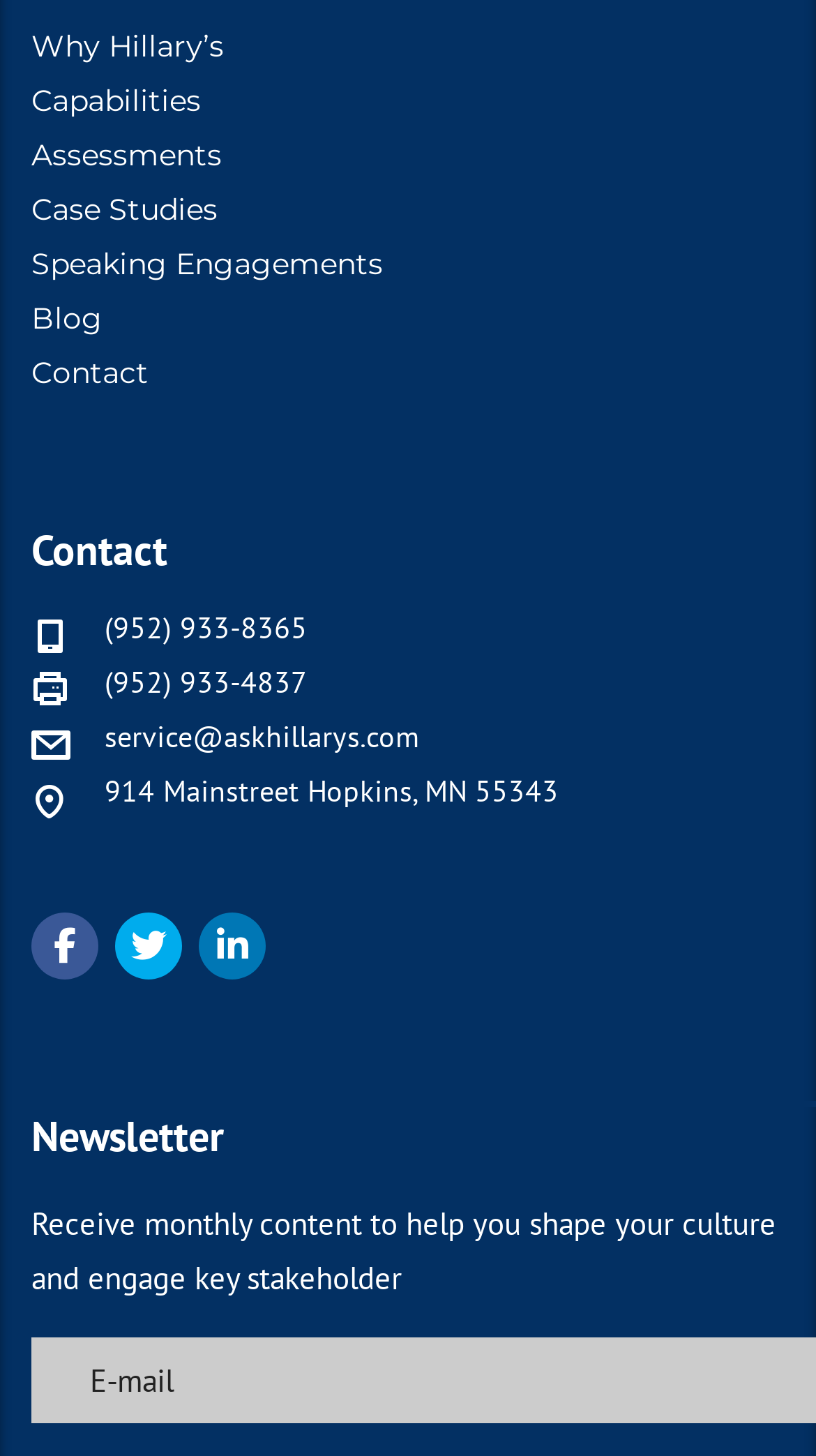Locate the UI element described by Blog in the provided webpage screenshot. Return the bounding box coordinates in the format (top-left x, top-left y, bottom-right x, bottom-right y), ensuring all values are between 0 and 1.

[0.038, 0.208, 0.126, 0.231]